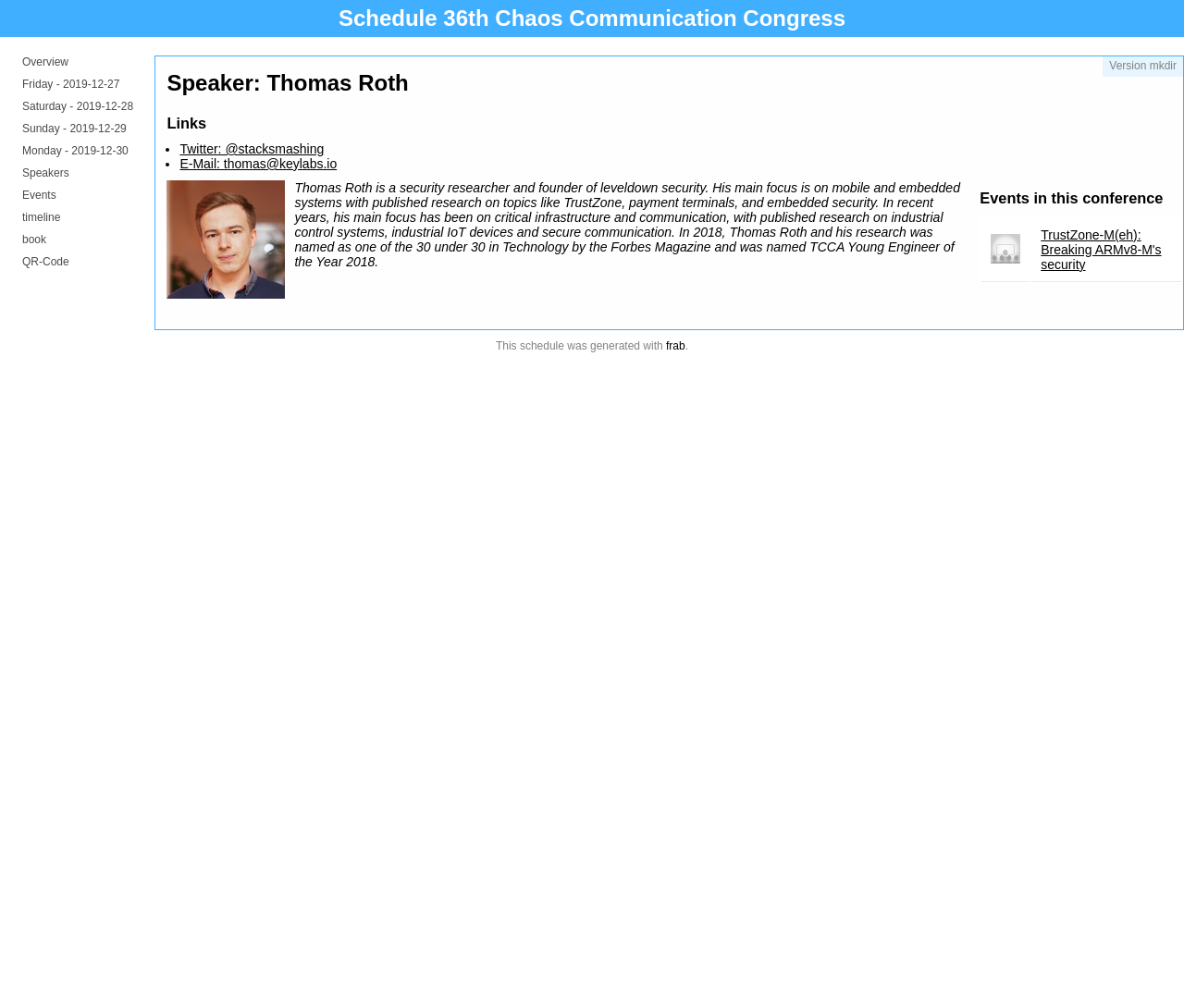Show the bounding box coordinates for the element that needs to be clicked to execute the following instruction: "Check the schedule for Friday". Provide the coordinates in the form of four float numbers between 0 and 1, i.e., [left, top, right, bottom].

[0.019, 0.077, 0.101, 0.094]